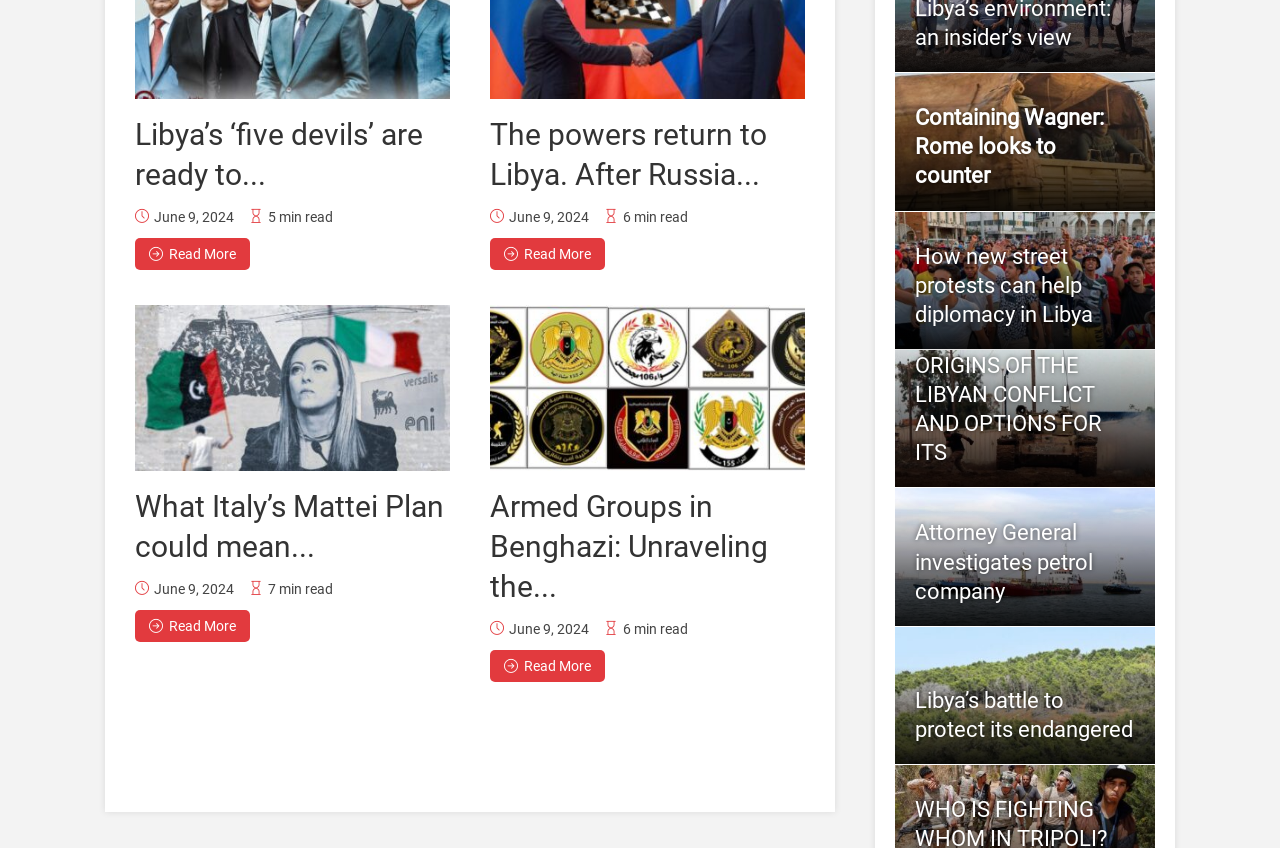Please mark the bounding box coordinates of the area that should be clicked to carry out the instruction: "Read more about Armed Groups in Benghazi: Unraveling the Complex Tapestry".

[0.383, 0.766, 0.473, 0.804]